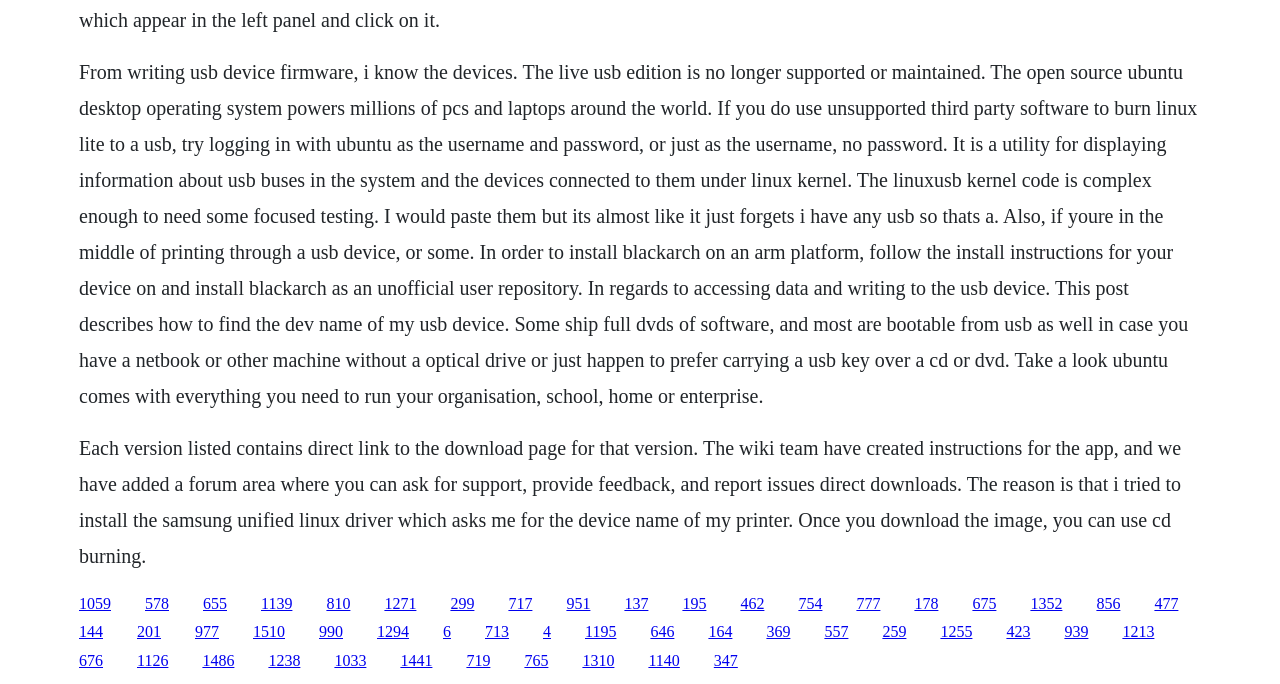Specify the bounding box coordinates of the element's area that should be clicked to execute the given instruction: "Click the link to download version 810". The coordinates should be four float numbers between 0 and 1, i.e., [left, top, right, bottom].

[0.255, 0.869, 0.274, 0.894]